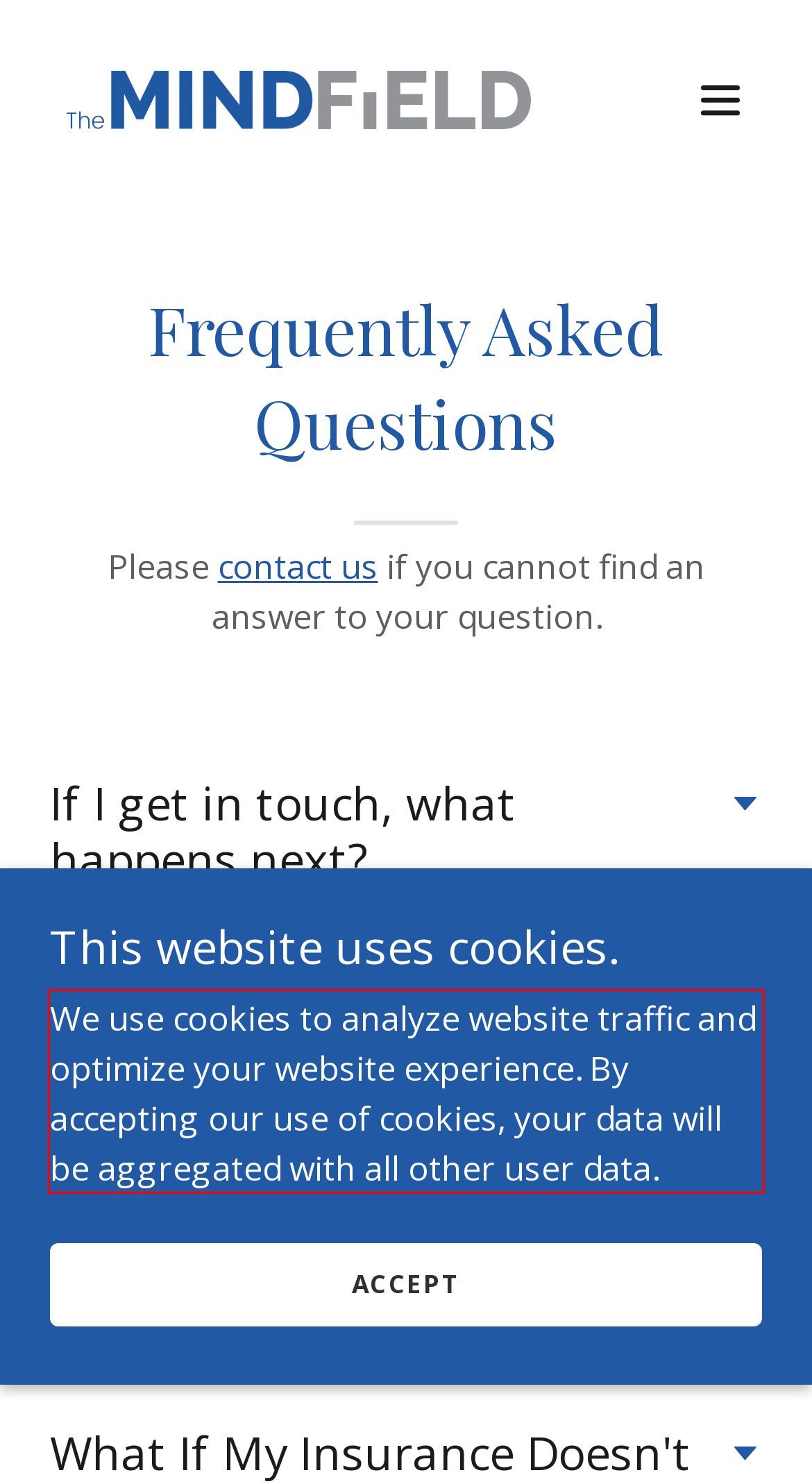Given a webpage screenshot, identify the text inside the red bounding box using OCR and extract it.

We use cookies to analyze website traffic and optimize your website experience. By accepting our use of cookies, your data will be aggregated with all other user data.